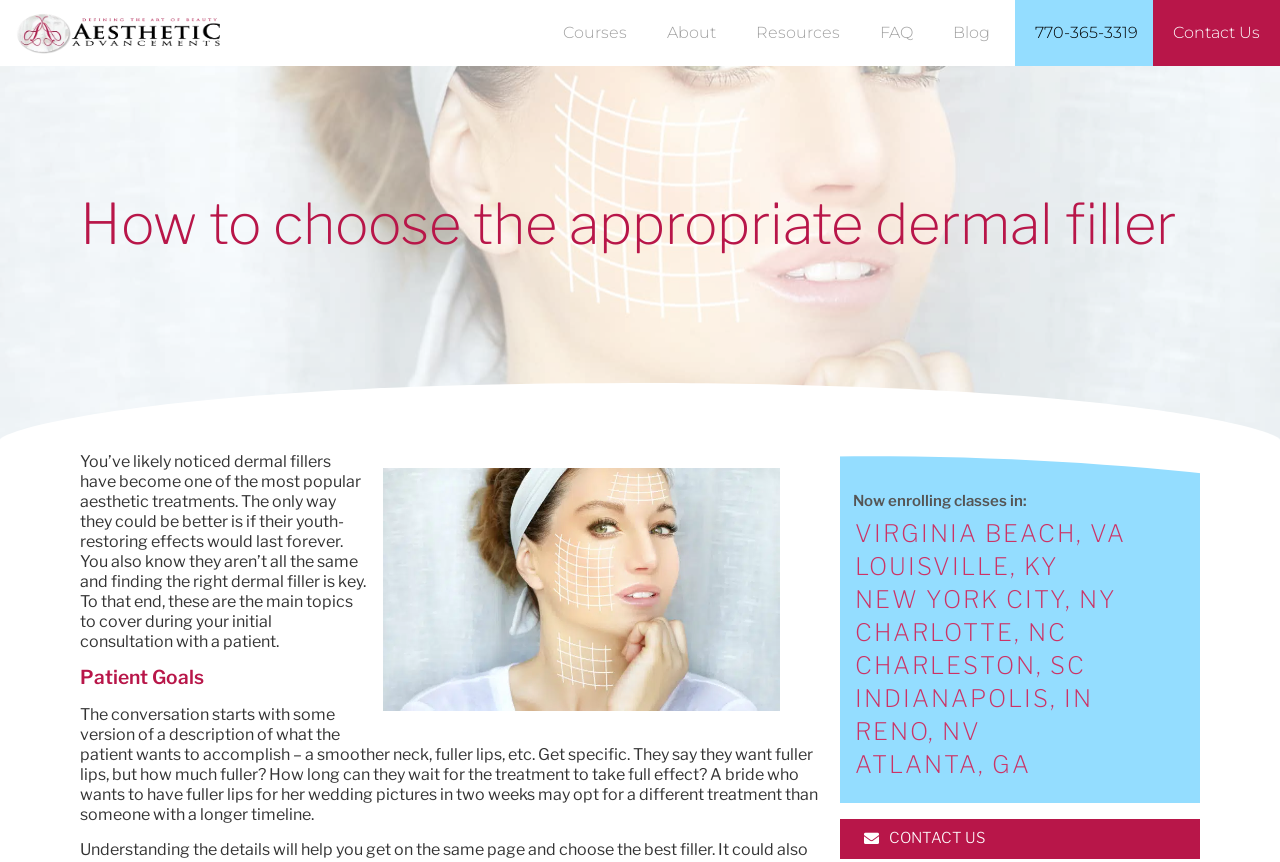Analyze and describe the webpage in a detailed narrative.

The webpage is about choosing the appropriate dermal filler, with a focus on aesthetic treatments. At the top left corner, there is an Aesthetic Advancements logo, which is an image linked to the logo. 

Below the logo, there is a navigation menu with links to different sections of the website, including Courses, About, Resources, FAQ, Blog, and Contact Us. The phone number 770-365-3319 is also displayed in this menu.

The main content of the webpage starts with a heading "How to choose the appropriate dermal filler" followed by a figure, which is an image with a linked button. 

Below the figure, there is a paragraph of text that discusses the popularity of dermal fillers and the importance of finding the right one. This is followed by a heading "Patient Goals" and a paragraph of text that explains the conversation between a patient and a doctor about the patient's goals and expectations.

Further down the page, there is a section with a heading "Now enrolling classes in:" which lists several locations, including Virginia Beach, Louisville, New York City, Charlotte, Charleston, Indianapolis, Reno, and Atlanta. Each location is a link.

At the bottom of the page, there is a call-to-action link "CONTACT US" that encourages visitors to get in touch.